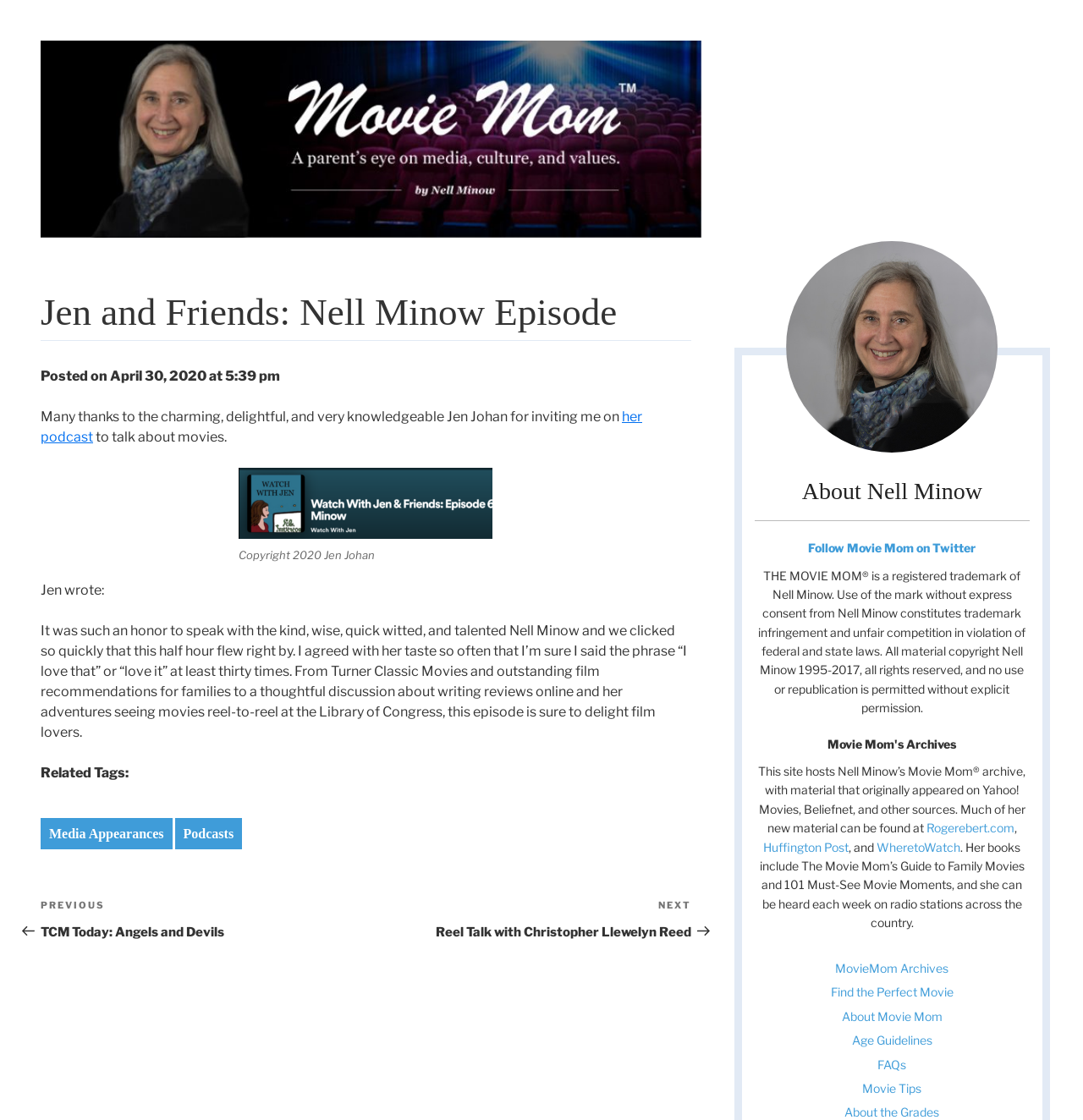How many links are there in the 'About Nell Minow' section?
By examining the image, provide a one-word or phrase answer.

7